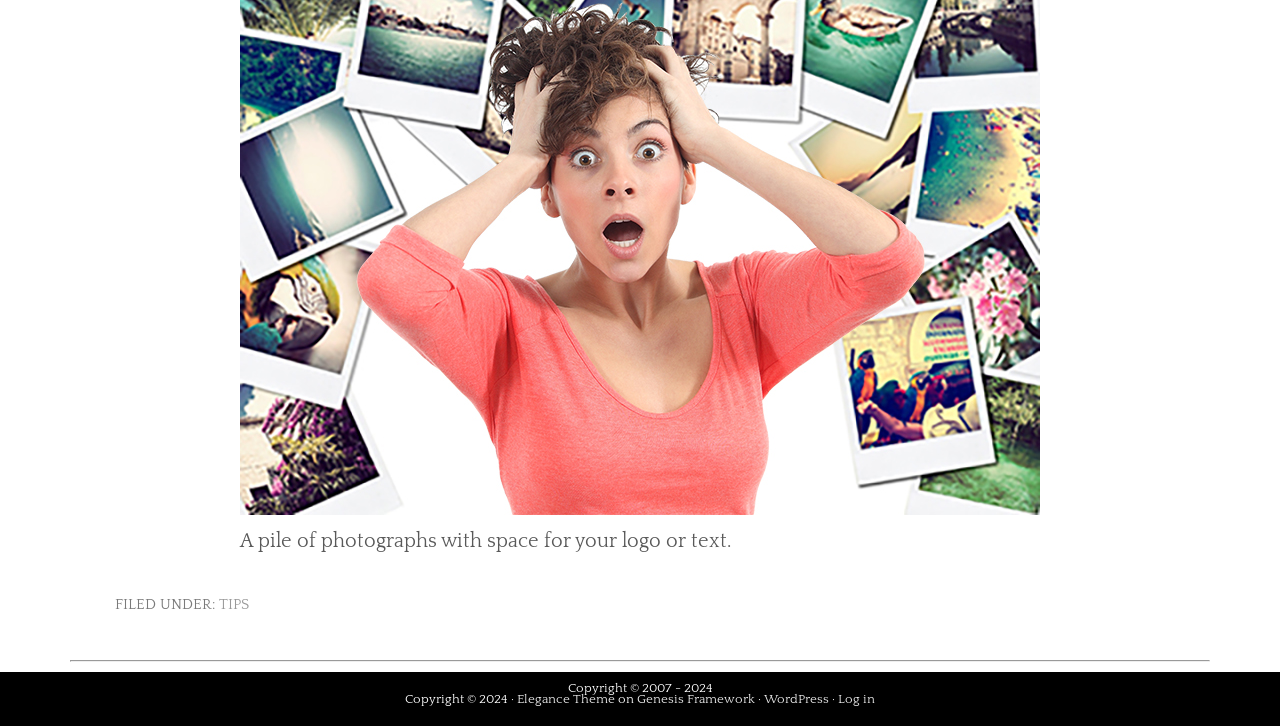Highlight the bounding box of the UI element that corresponds to this description: "Genesis Framework".

[0.498, 0.953, 0.59, 0.972]